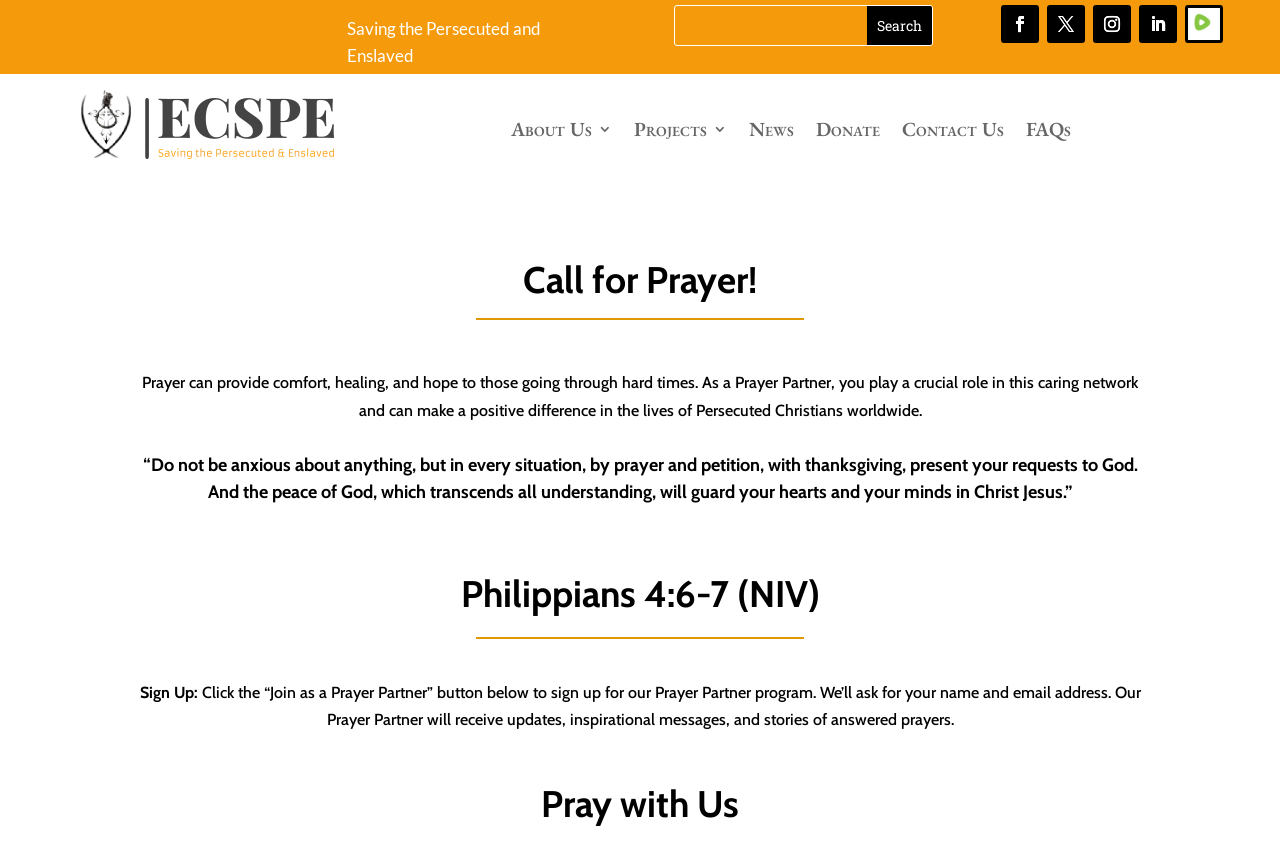Determine the bounding box coordinates for the clickable element to execute this instruction: "Follow on social media". Provide the coordinates as four float numbers between 0 and 1, i.e., [left, top, right, bottom].

[0.926, 0.006, 0.956, 0.051]